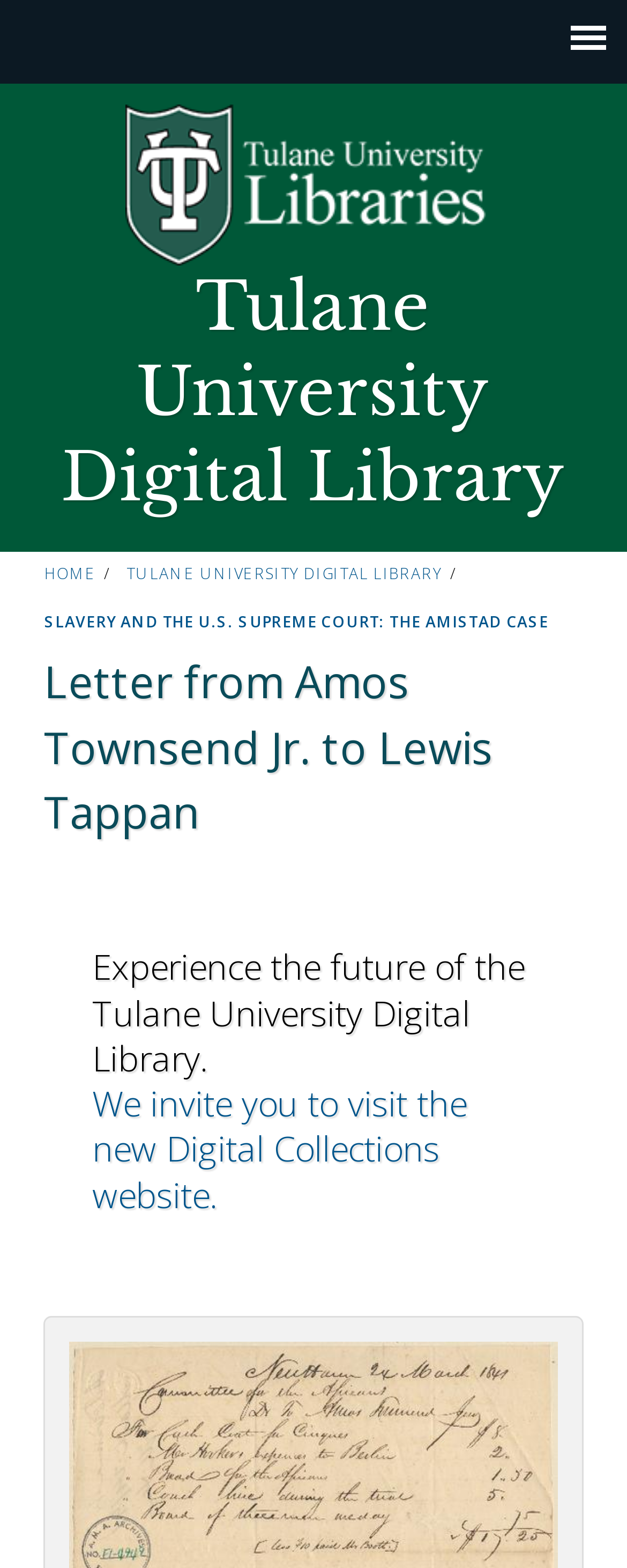What is the name of the case mentioned?
Based on the content of the image, thoroughly explain and answer the question.

I found the name of the case by looking at the link element 'SLAVERY AND THE U.S. SUPREME COURT: THE AMISTAD CASE' which is a part of the group element with bounding box coordinates [0.071, 0.39, 0.888, 0.404]. This suggests that the name of the case mentioned is The Amistad Case.